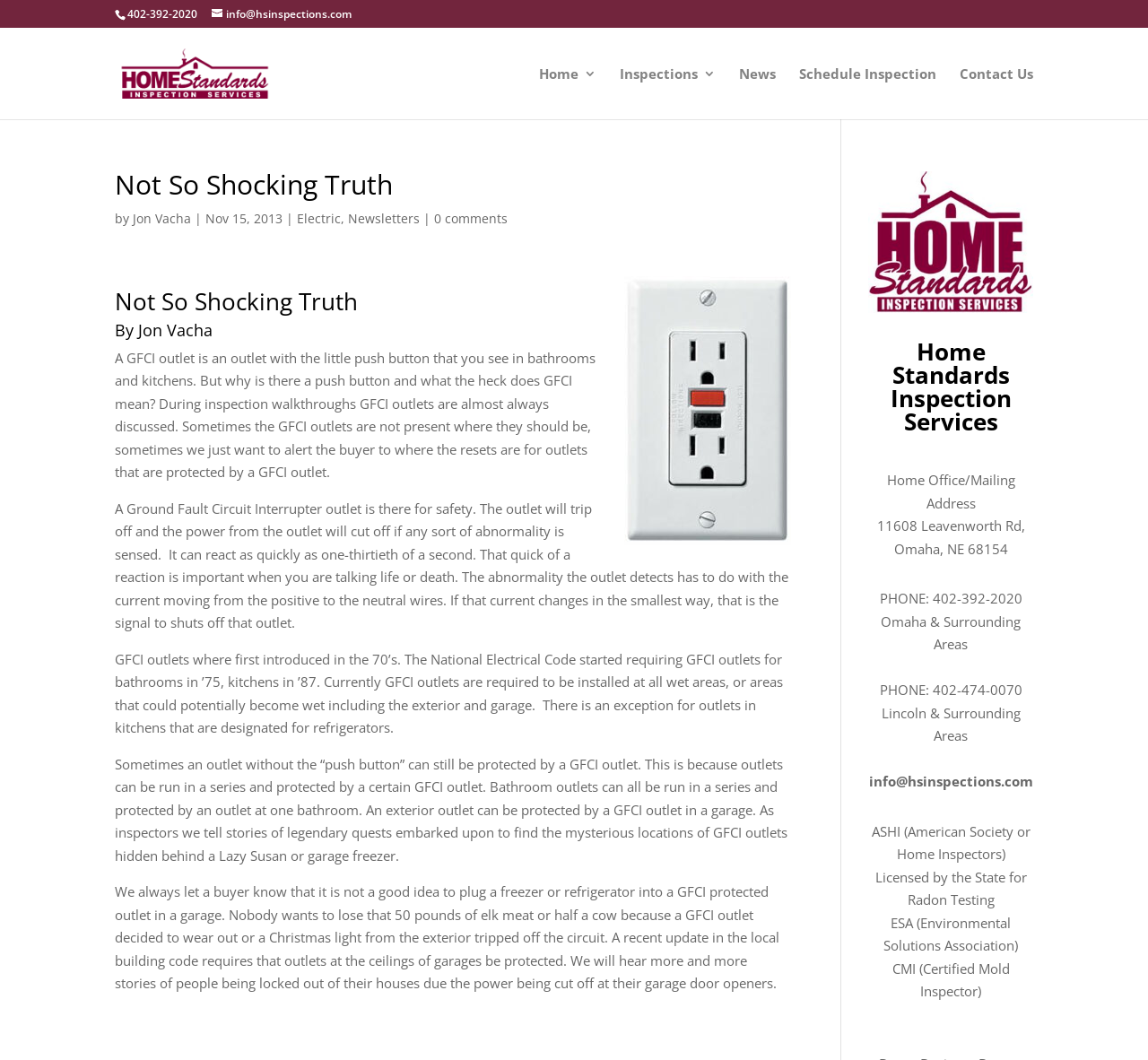Please determine the bounding box coordinates of the element to click on in order to accomplish the following task: "Call the office". Ensure the coordinates are four float numbers ranging from 0 to 1, i.e., [left, top, right, bottom].

[0.111, 0.006, 0.172, 0.02]